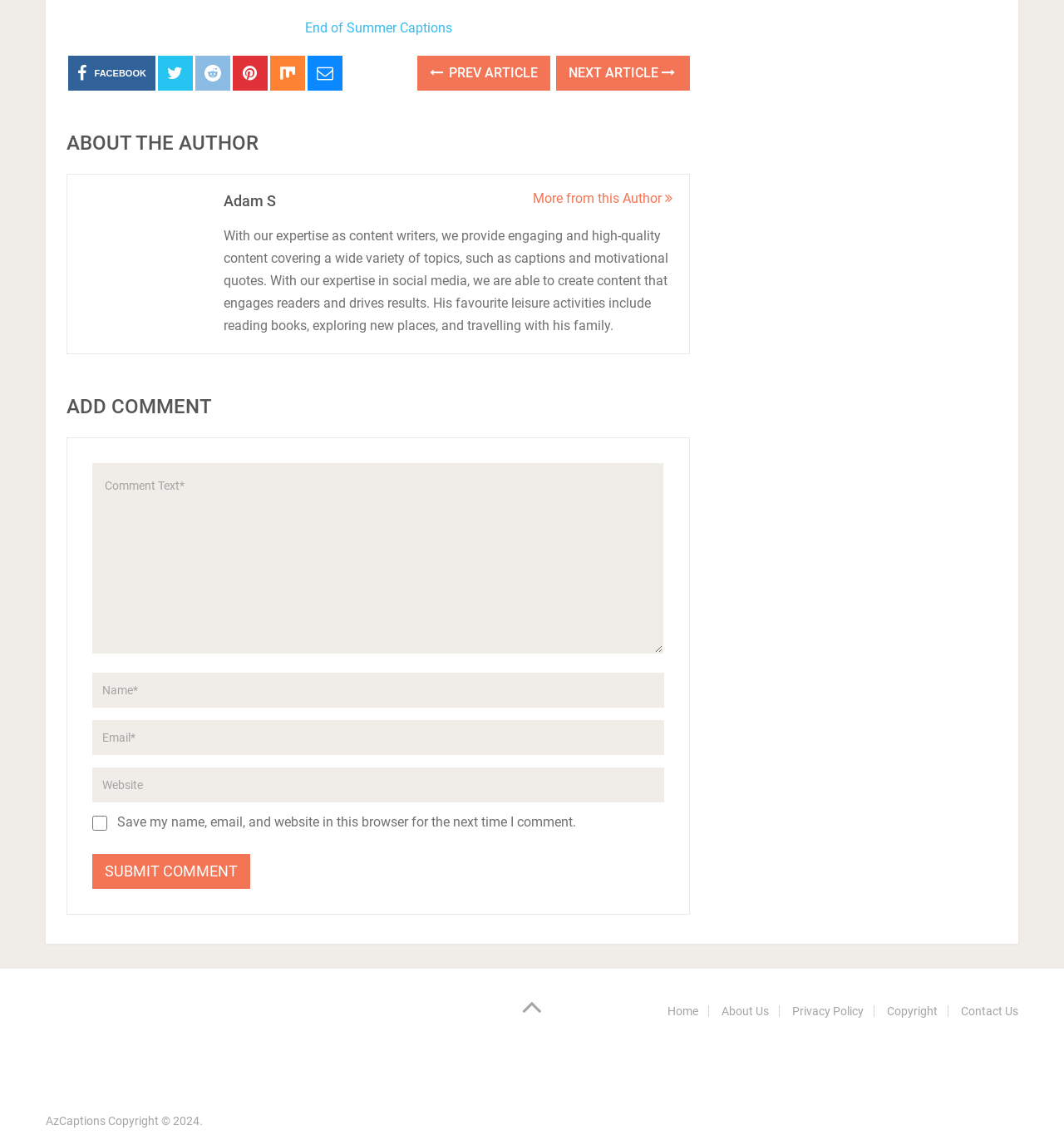Determine the bounding box coordinates of the region that needs to be clicked to achieve the task: "Go to the next article".

[0.523, 0.049, 0.649, 0.08]